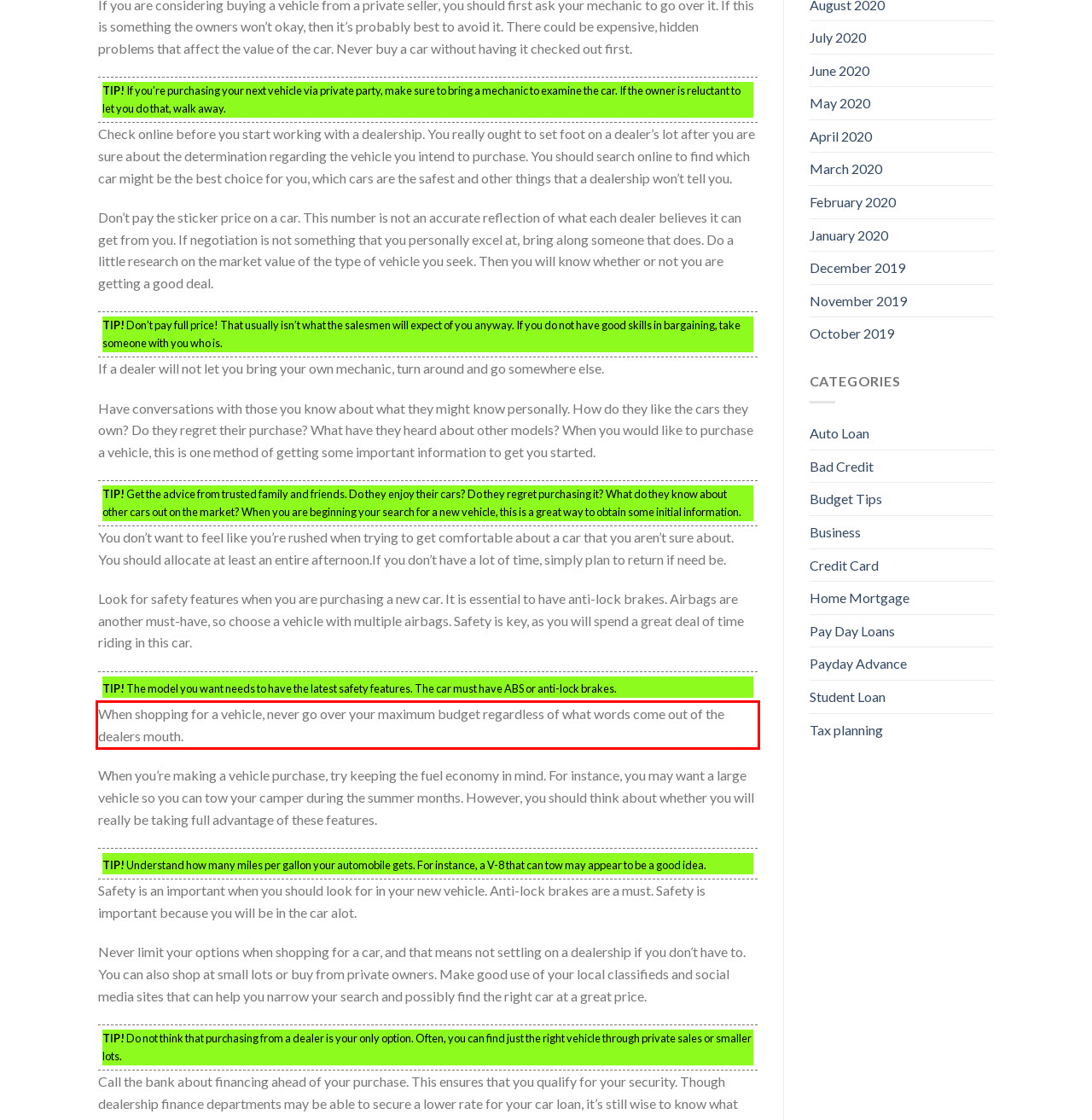You are provided with a screenshot of a webpage that includes a red bounding box. Extract and generate the text content found within the red bounding box.

When shopping for a vehicle, never go over your maximum budget regardless of what words come out of the dealers mouth.